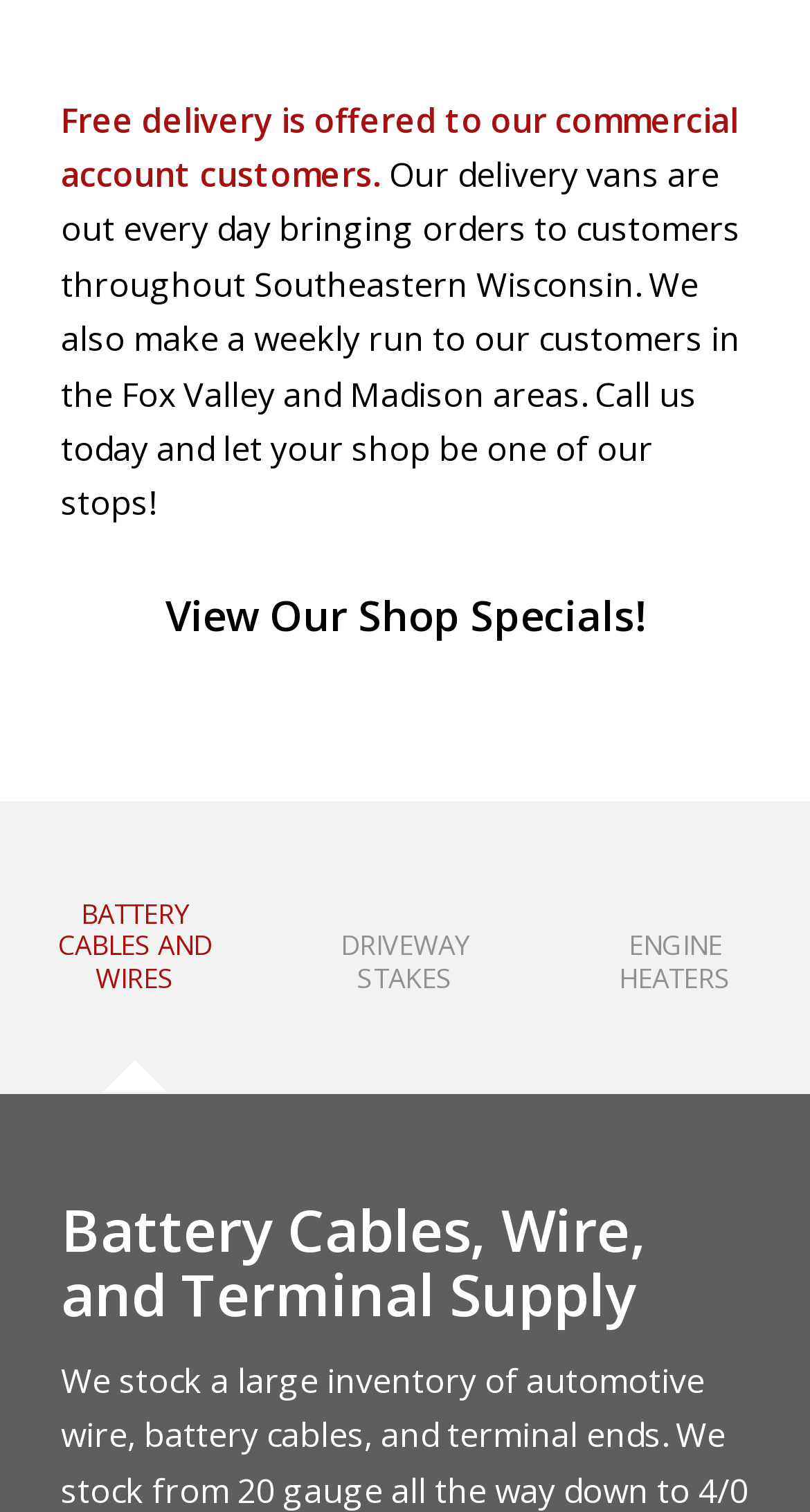Please give a one-word or short phrase response to the following question: 
How often do they make deliveries to Fox Valley and Madison areas?

Weekly